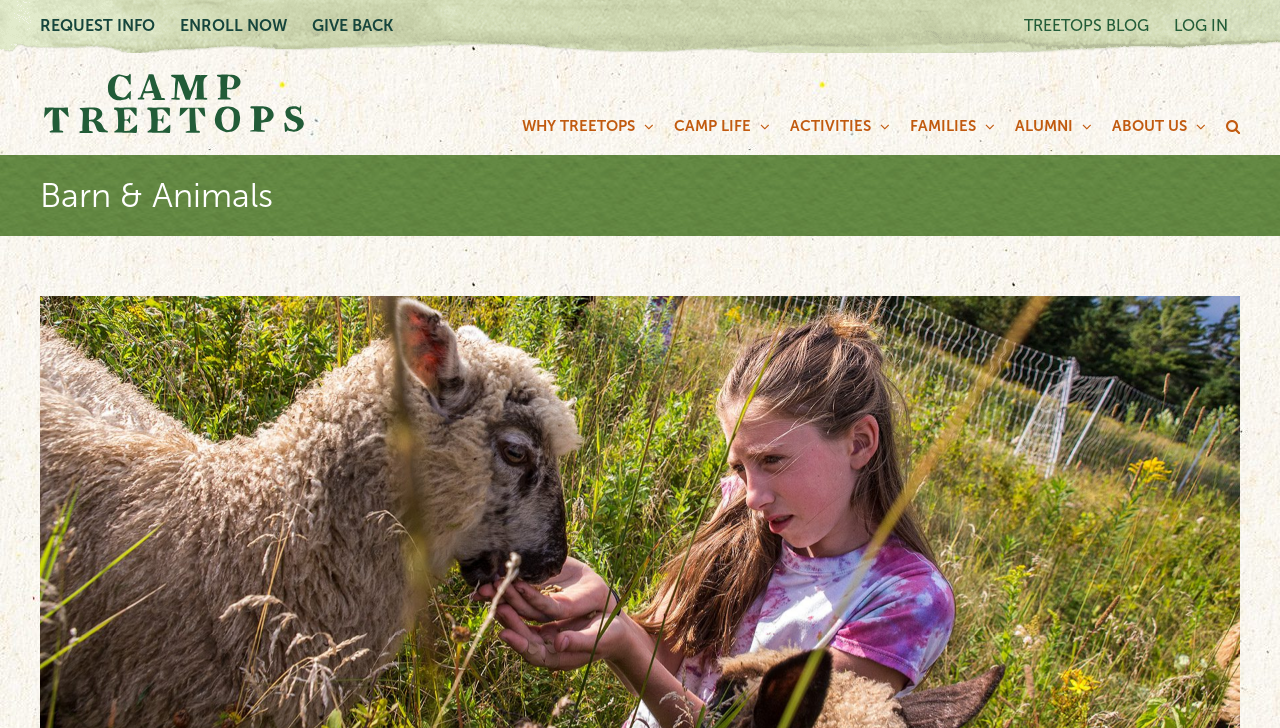Please provide a brief answer to the following inquiry using a single word or phrase:
What is the text of the first link on the top left?

REQUEST INFO